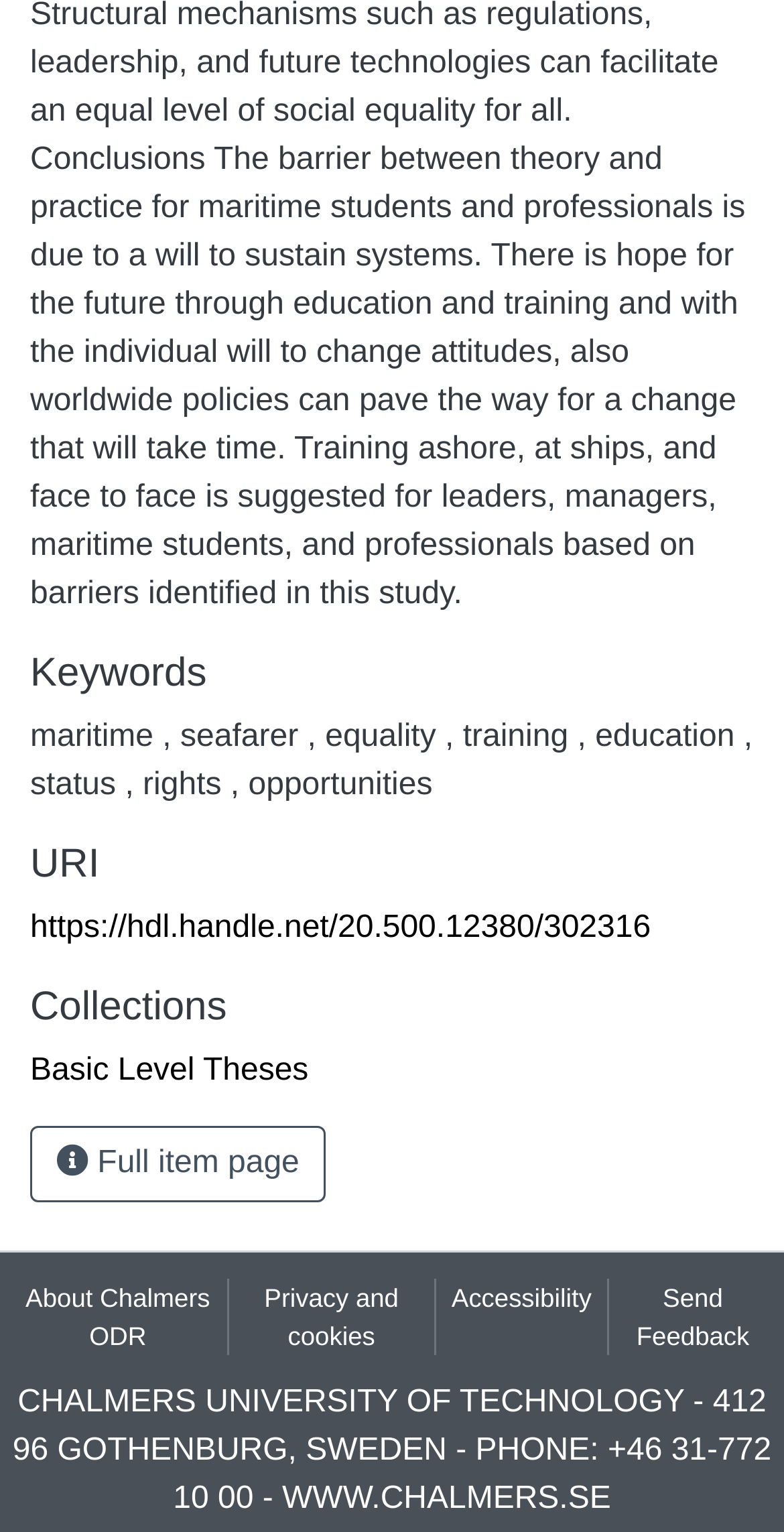Please provide a one-word or short phrase answer to the question:
What is the university name at the bottom of the page?

CHALMERS UNIVERSITY OF TECHNOLOGY